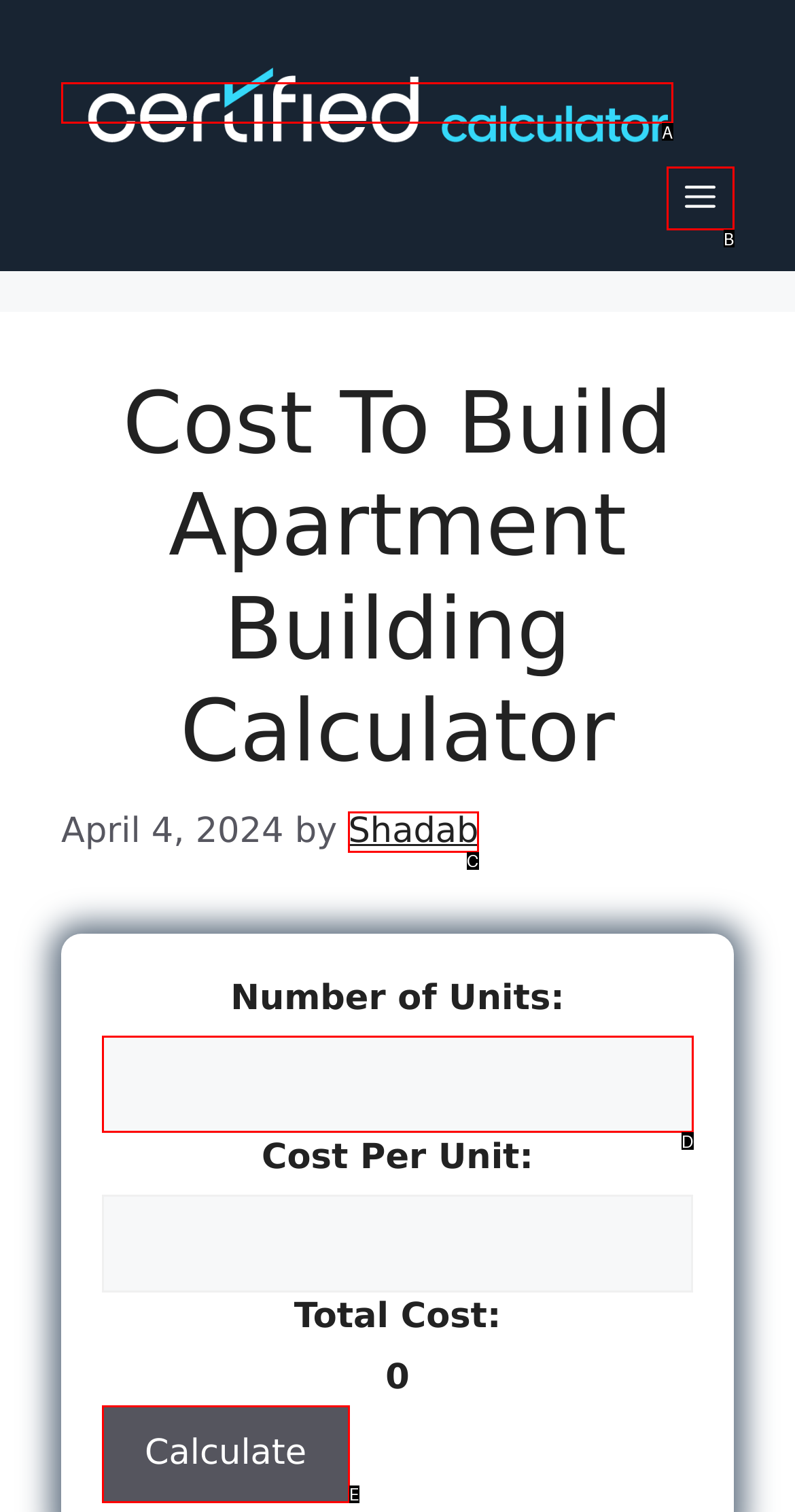From the choices provided, which HTML element best fits the description: Calculate? Answer with the appropriate letter.

E